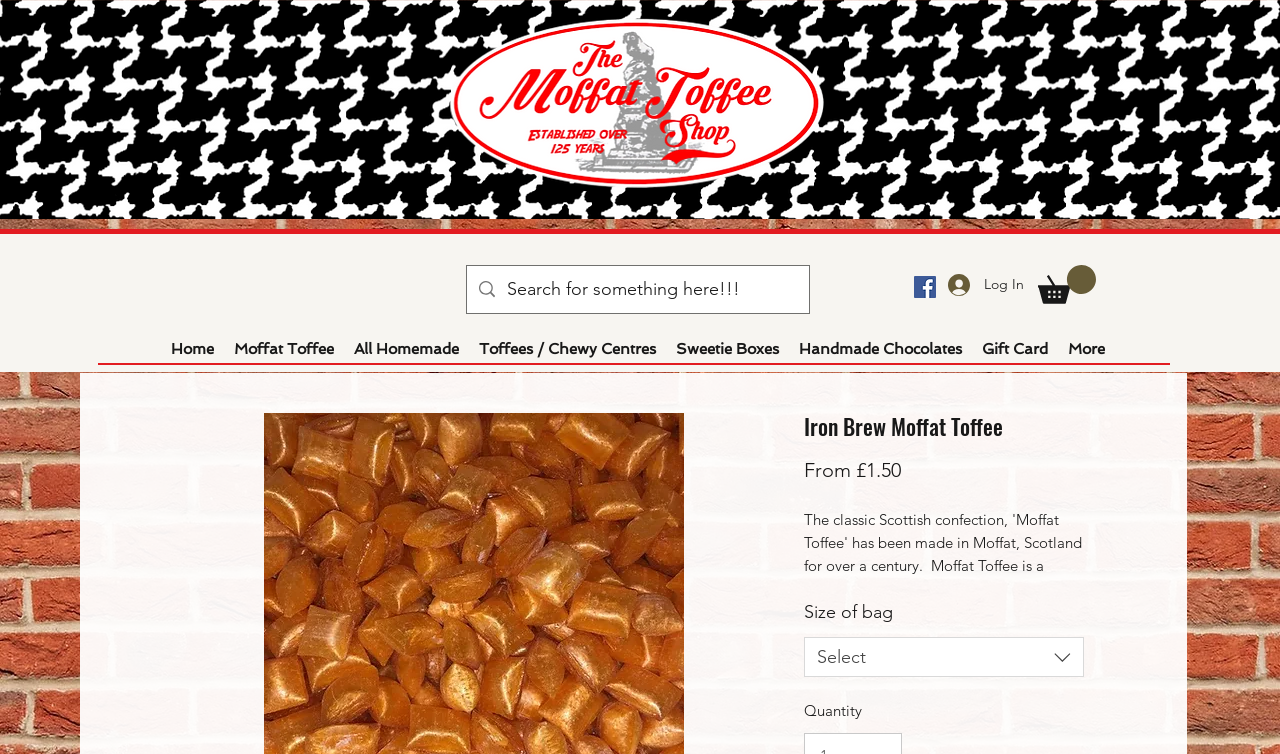Find the bounding box coordinates of the clickable area that will achieve the following instruction: "Click on the 'Menu' button".

None